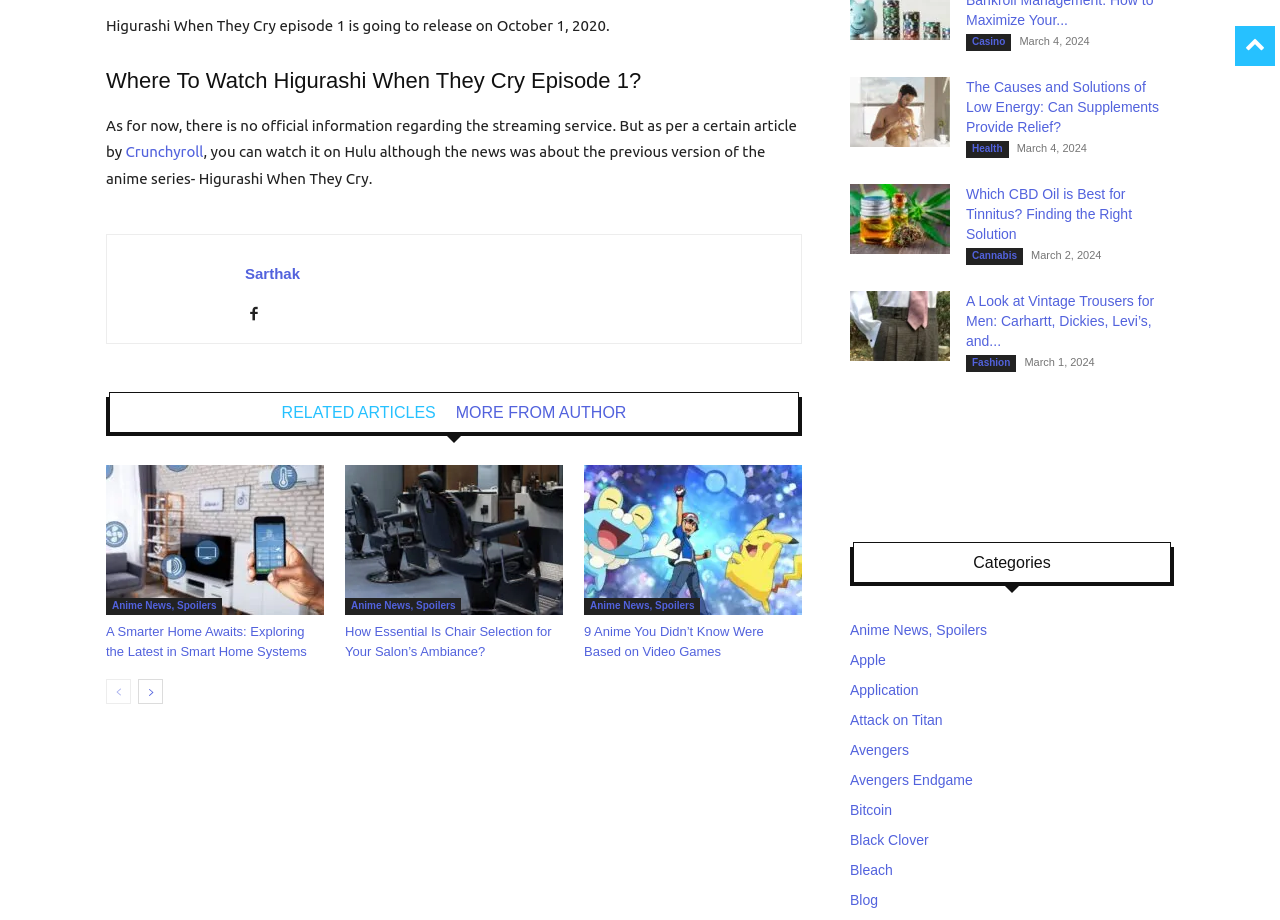Determine the bounding box coordinates of the element that should be clicked to execute the following command: "Check 'Anime News, Spoilers'".

[0.083, 0.65, 0.174, 0.668]